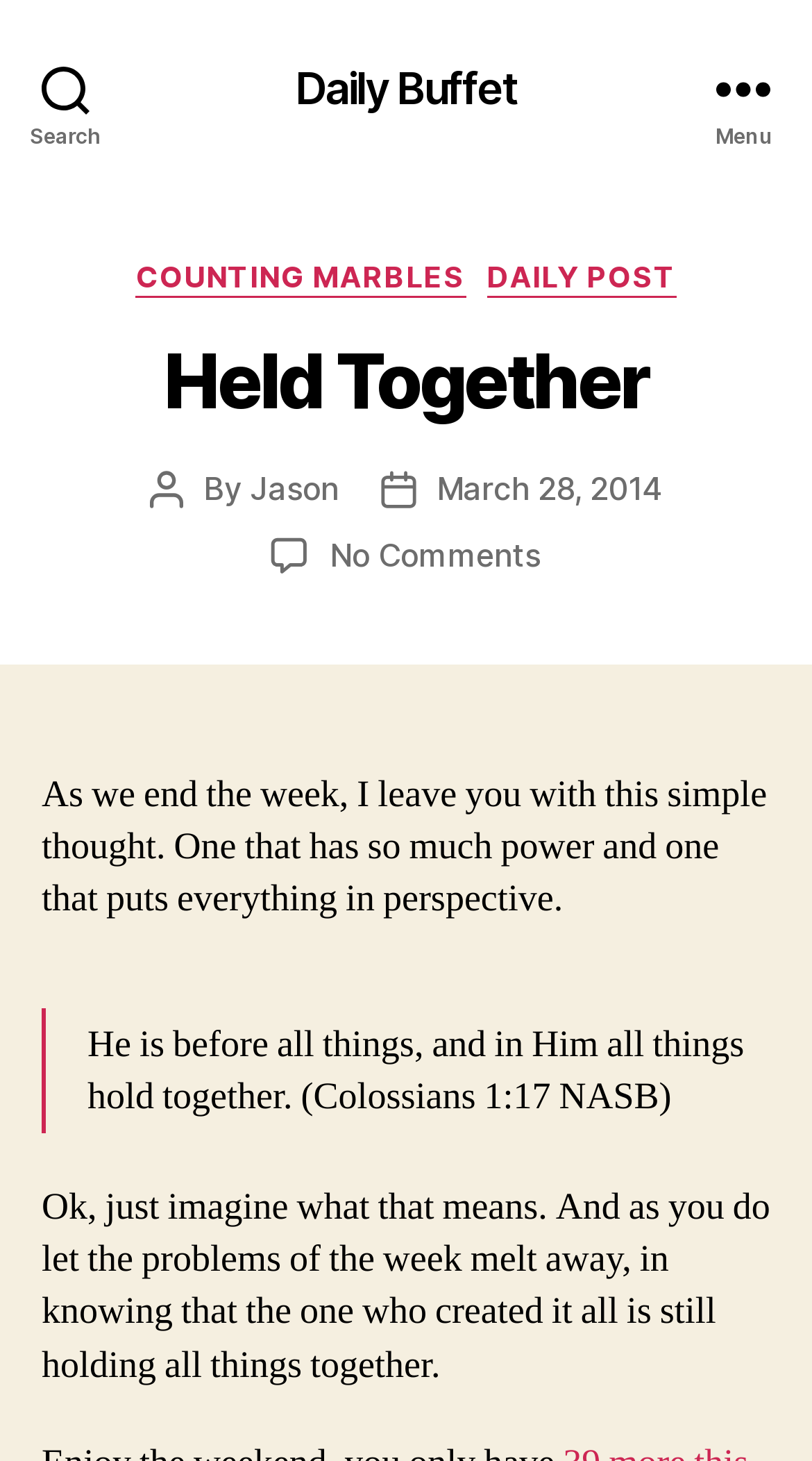Please specify the bounding box coordinates of the area that should be clicked to accomplish the following instruction: "Open the Menu". The coordinates should consist of four float numbers between 0 and 1, i.e., [left, top, right, bottom].

[0.831, 0.0, 1.0, 0.12]